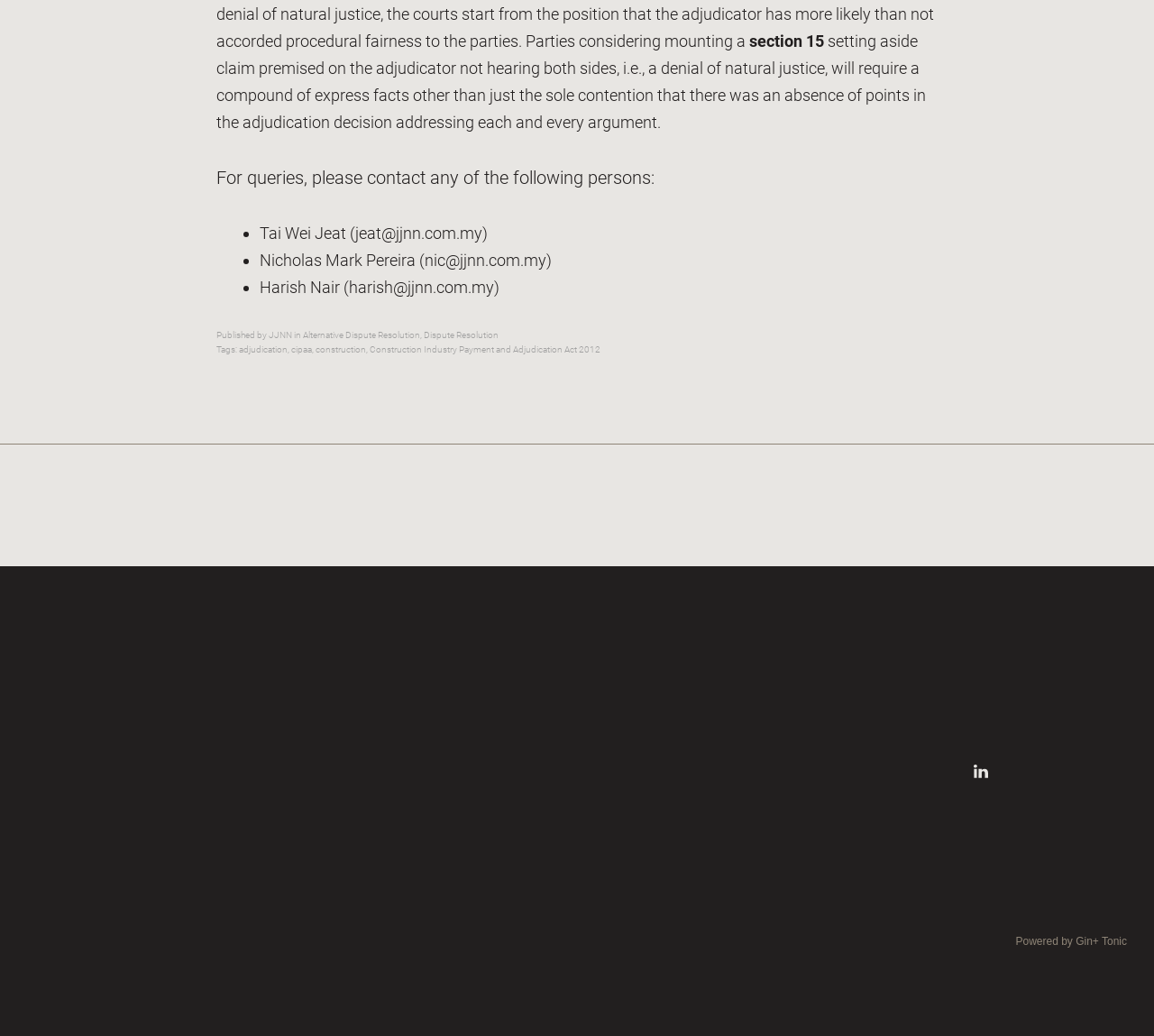Indicate the bounding box coordinates of the element that must be clicked to execute the instruction: "Check 'Facebook'". The coordinates should be given as four float numbers between 0 and 1, i.e., [left, top, right, bottom].

None